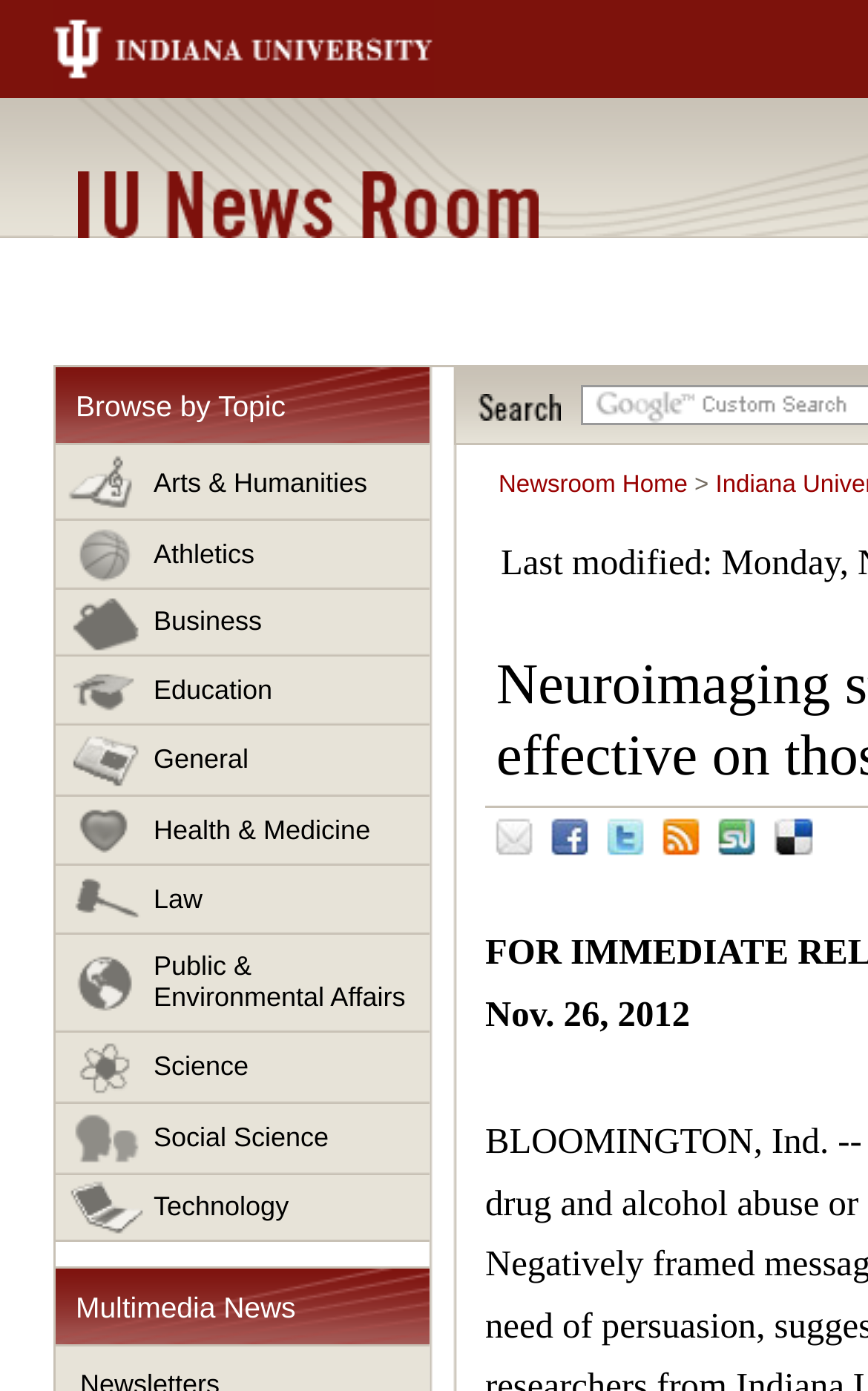Please identify the bounding box coordinates of the clickable element to fulfill the following instruction: "Go to Newsroom Home". The coordinates should be four float numbers between 0 and 1, i.e., [left, top, right, bottom].

[0.574, 0.339, 0.792, 0.358]